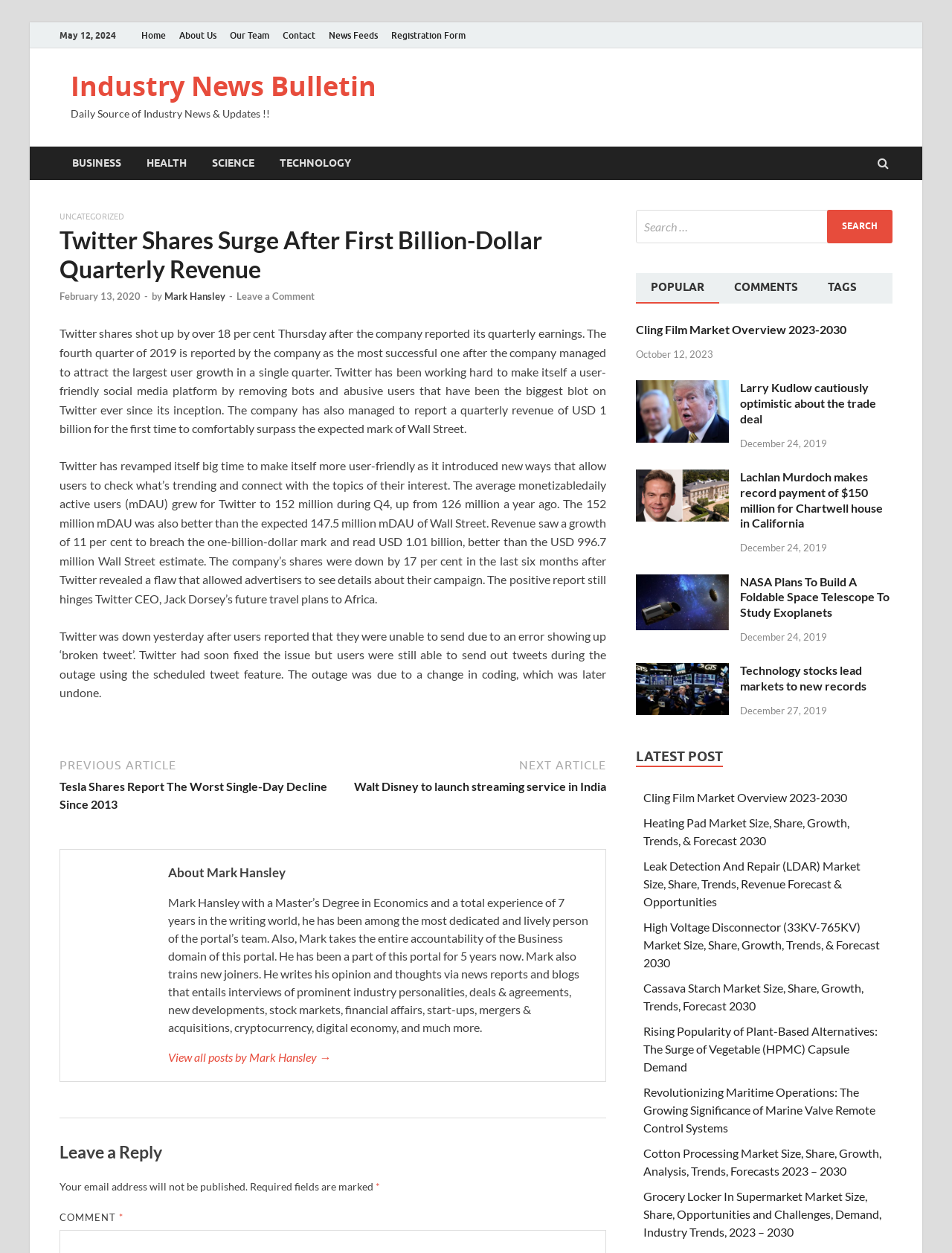Locate the bounding box coordinates of the element you need to click to accomplish the task described by this instruction: "Search for something".

[0.668, 0.167, 0.938, 0.194]